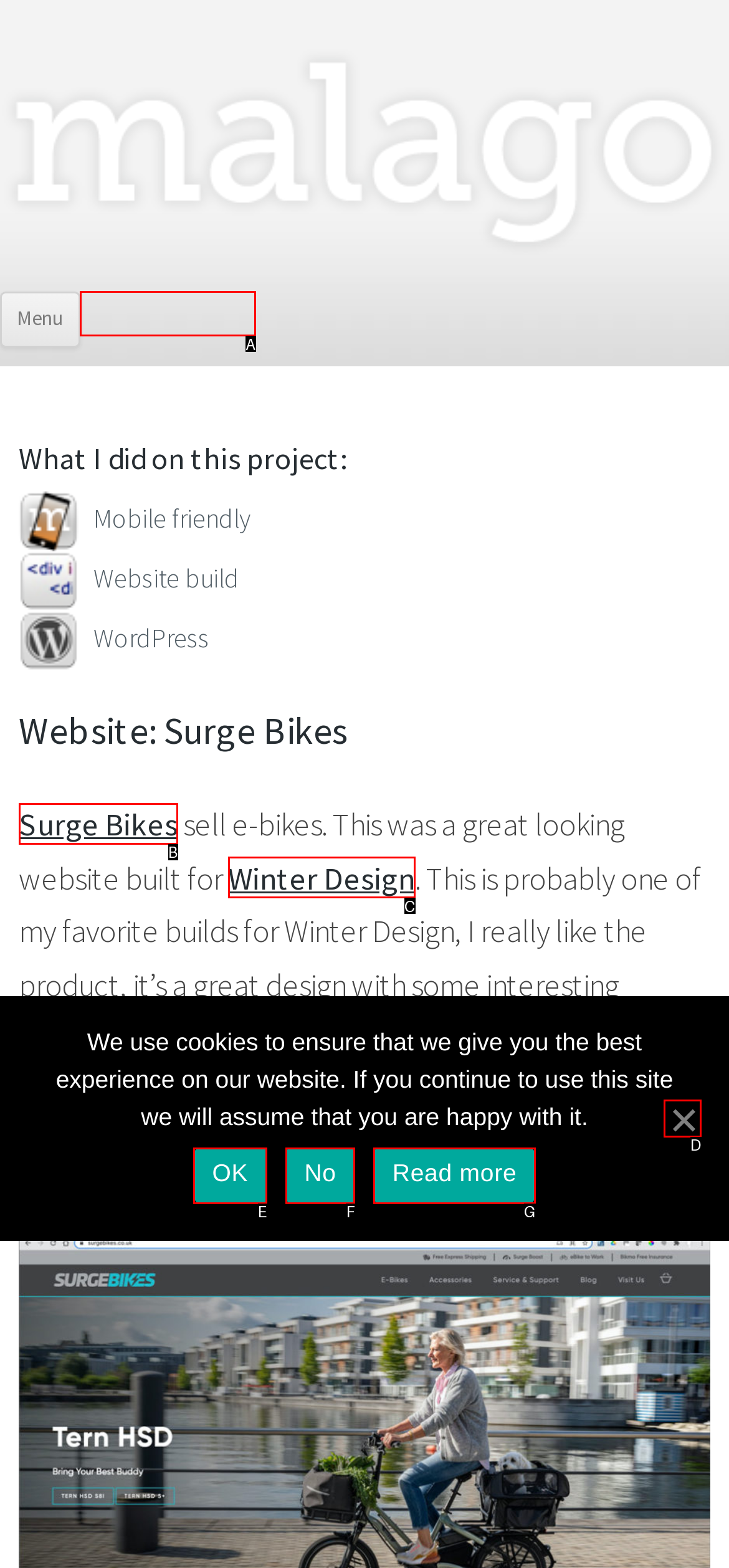Select the HTML element that matches the description: Read more. Provide the letter of the chosen option as your answer.

G